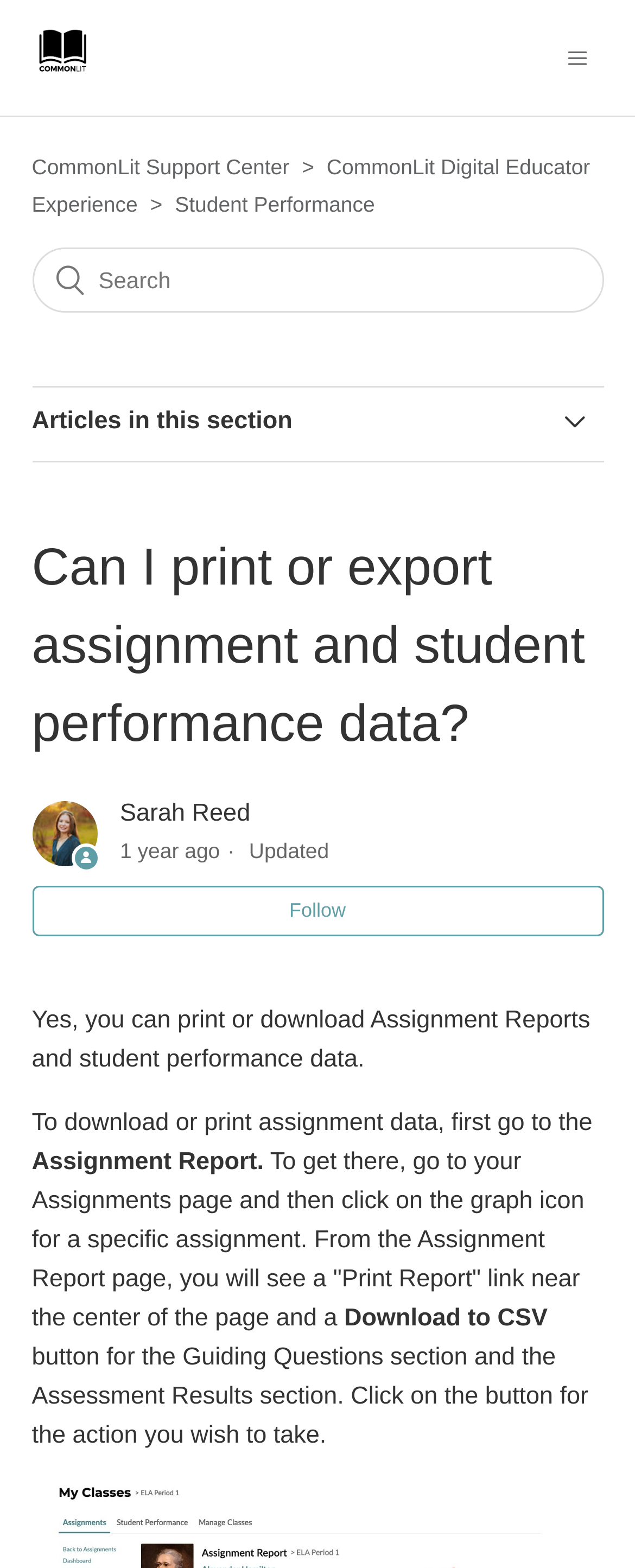Locate the bounding box coordinates of the clickable area to execute the instruction: "Follow the article". Provide the coordinates as four float numbers between 0 and 1, represented as [left, top, right, bottom].

[0.05, 0.565, 0.95, 0.597]